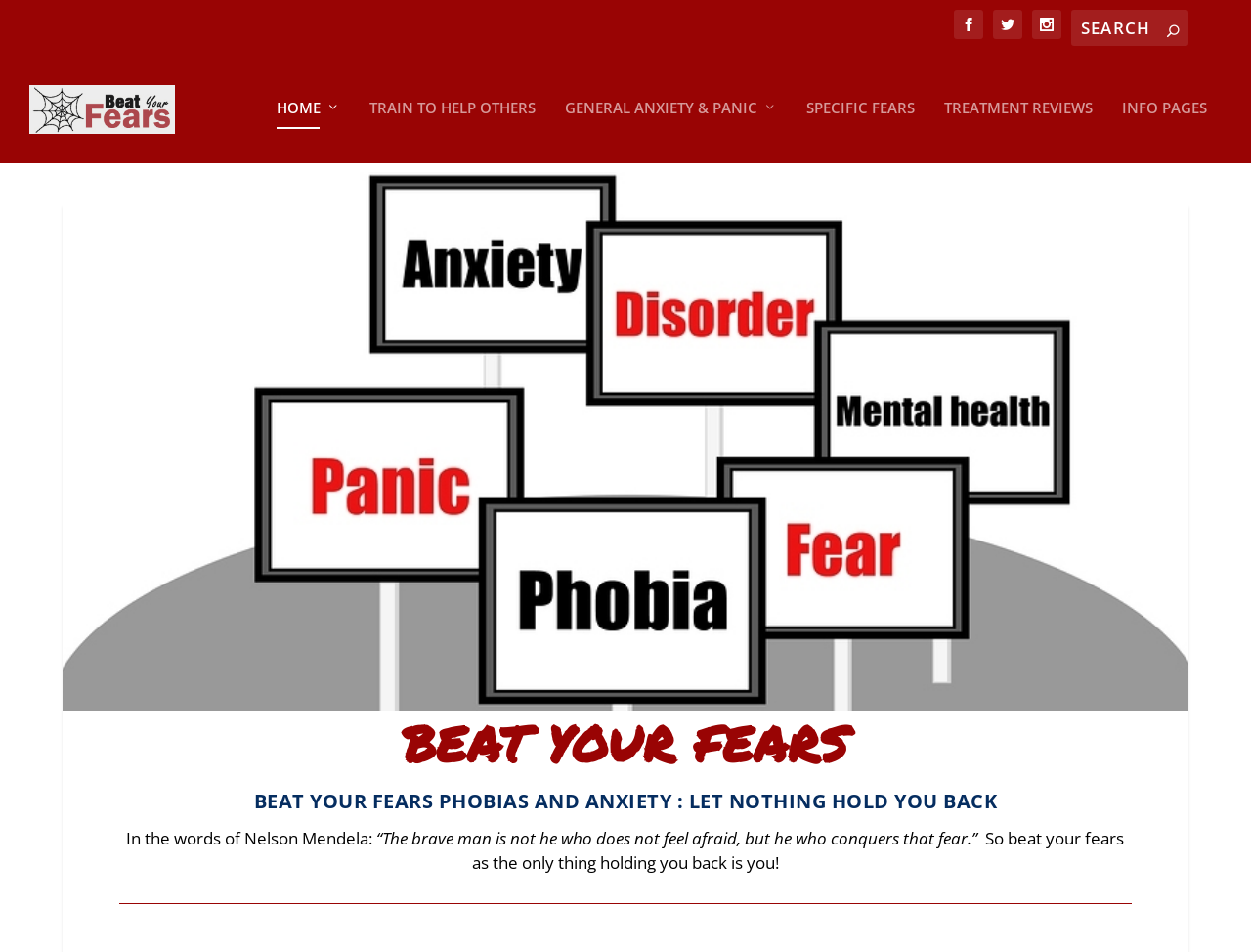Provide your answer in one word or a succinct phrase for the question: 
How many social media links are on the top?

3